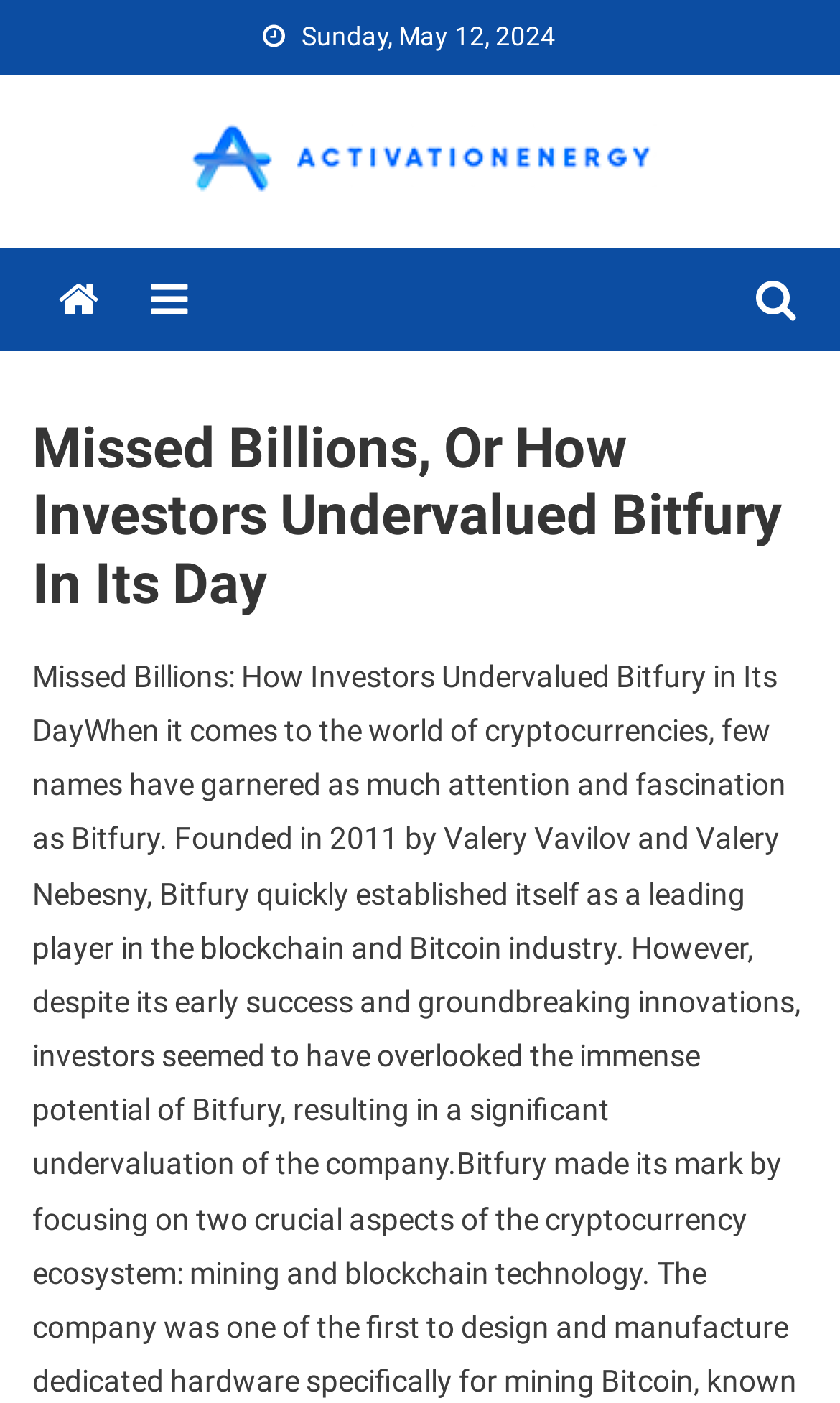What is the name of the website?
Please provide a detailed answer to the question.

I found the name of the website by looking at the link element with the text 'activationenergy' and an image with the same name, which suggests that it is the website's logo and name.